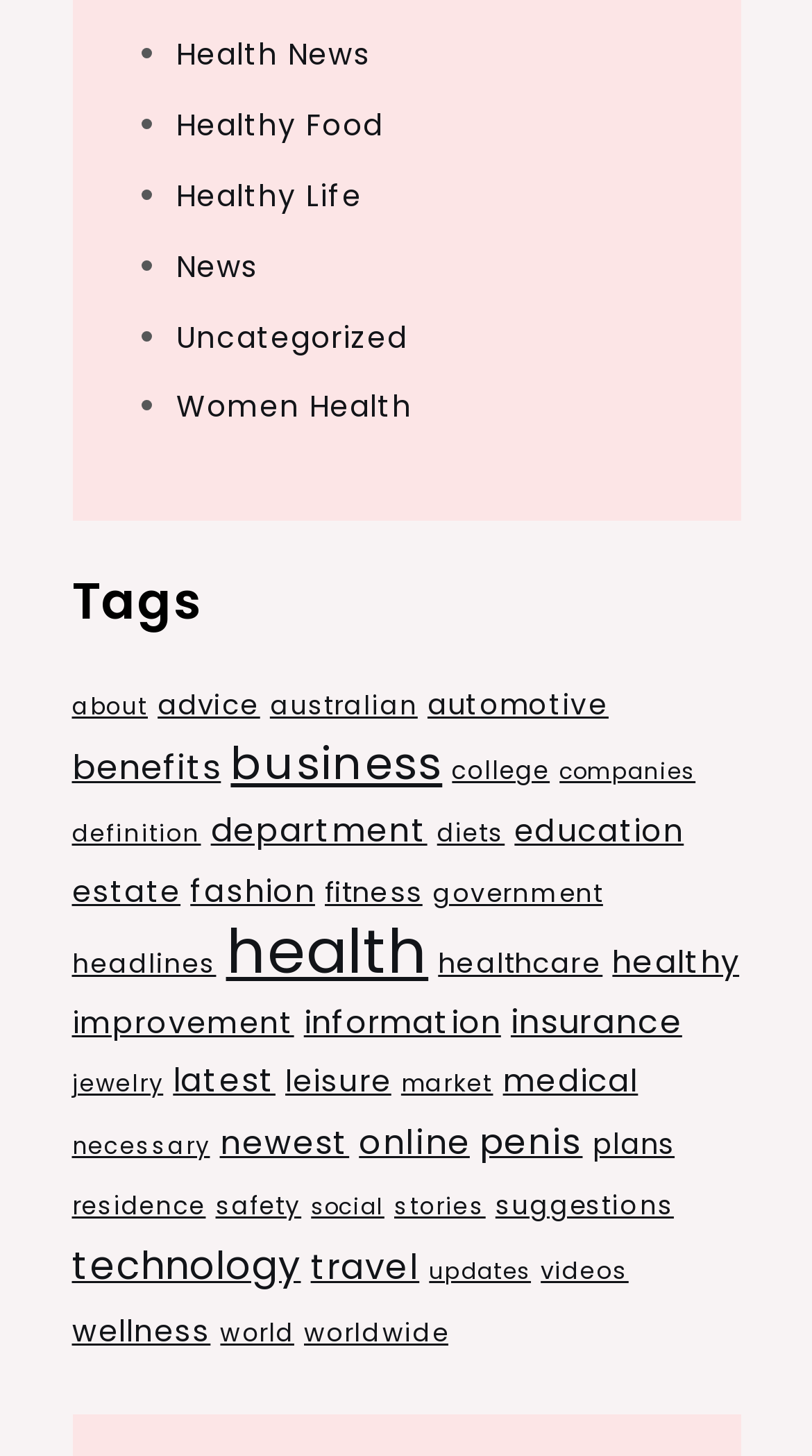Please determine the bounding box of the UI element that matches this description: videos. The coordinates should be given as (top-left x, top-left y, bottom-right x, bottom-right y), with all values between 0 and 1.

[0.666, 0.861, 0.774, 0.884]